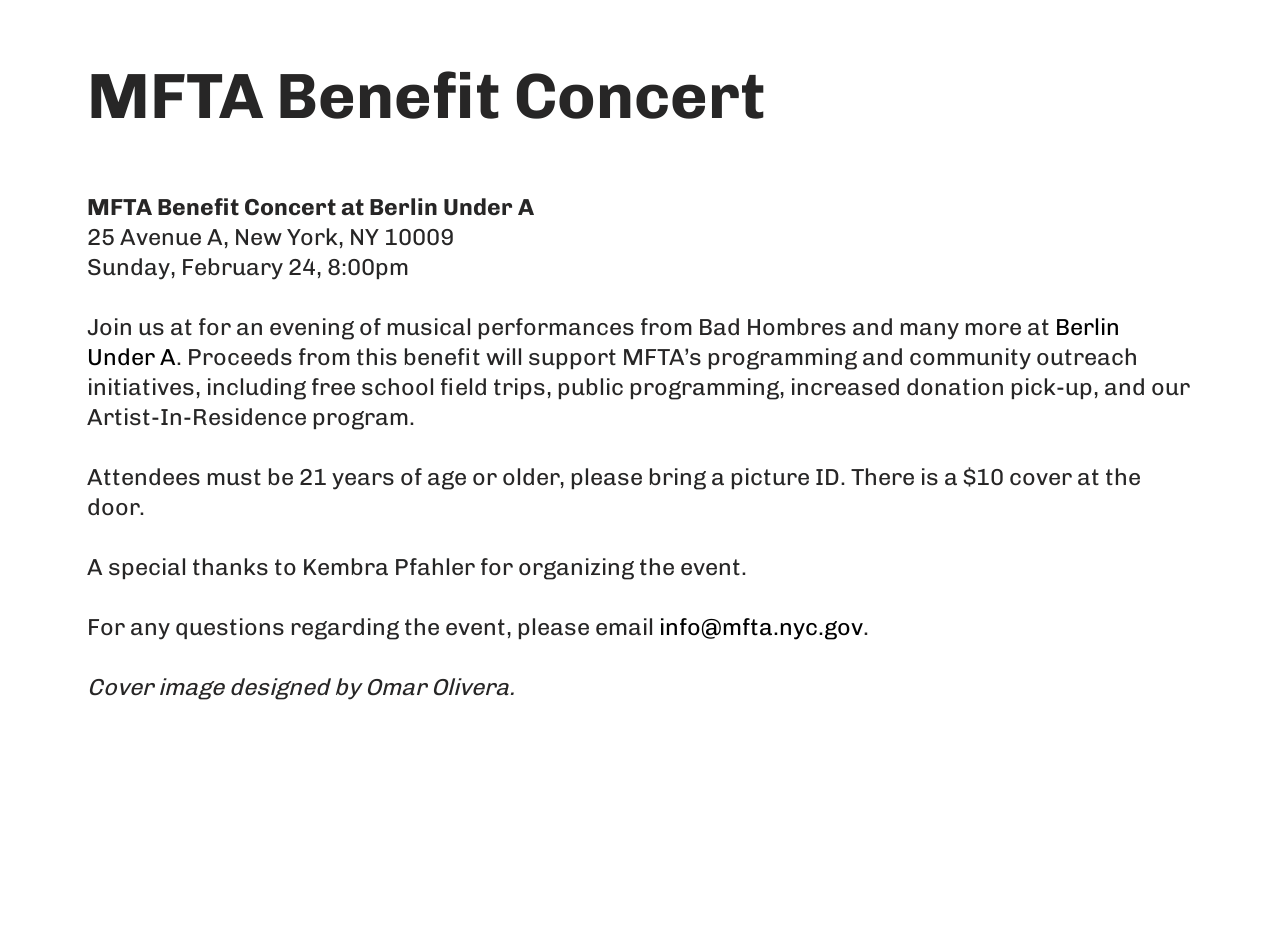What is the age requirement for attendees?
Refer to the image and provide a one-word or short phrase answer.

21 years or older